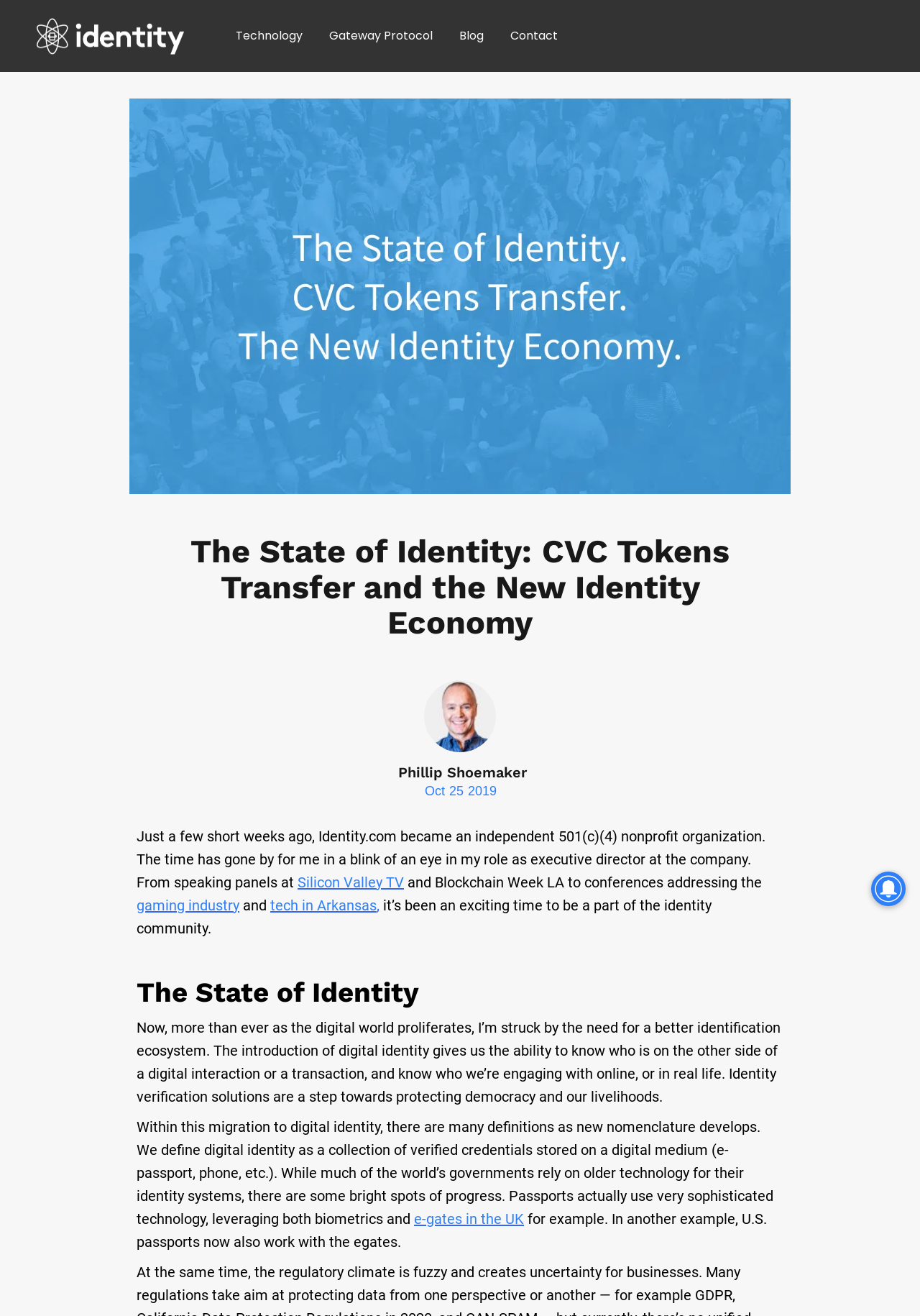What is the main heading of this webpage? Please extract and provide it.

The State of Identity: CVC Tokens Transfer and the New Identity Economy